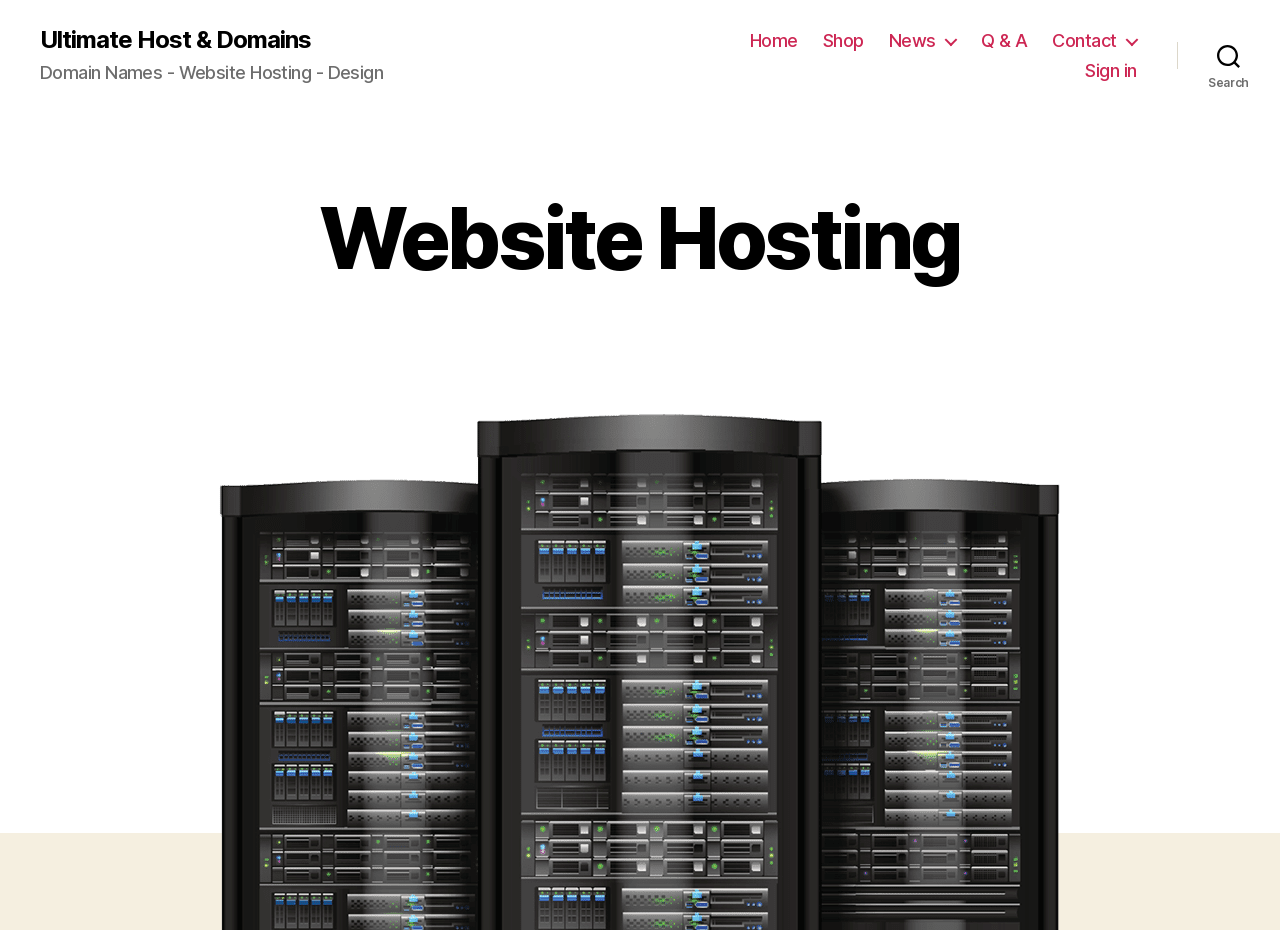Illustrate the webpage's structure and main components comprehensively.

The webpage is about website hosting, with a focus on speed and security. At the top left, there is a link to "Ultimate Host & Domains" and a static text "Domain Names - Website Hosting - Design" next to it. Below these elements, there is a horizontal navigation menu with six links: "Home", "Shop", "News", "Q & A", "Contact", and "Sign in", which are evenly spaced and aligned horizontally. 

On the top right, there is a search button. When expanded, it displays a header with a heading "Website Hosting" that occupies most of the page width. The heading is positioned in the upper half of the page, roughly one-quarter of the way down from the top.